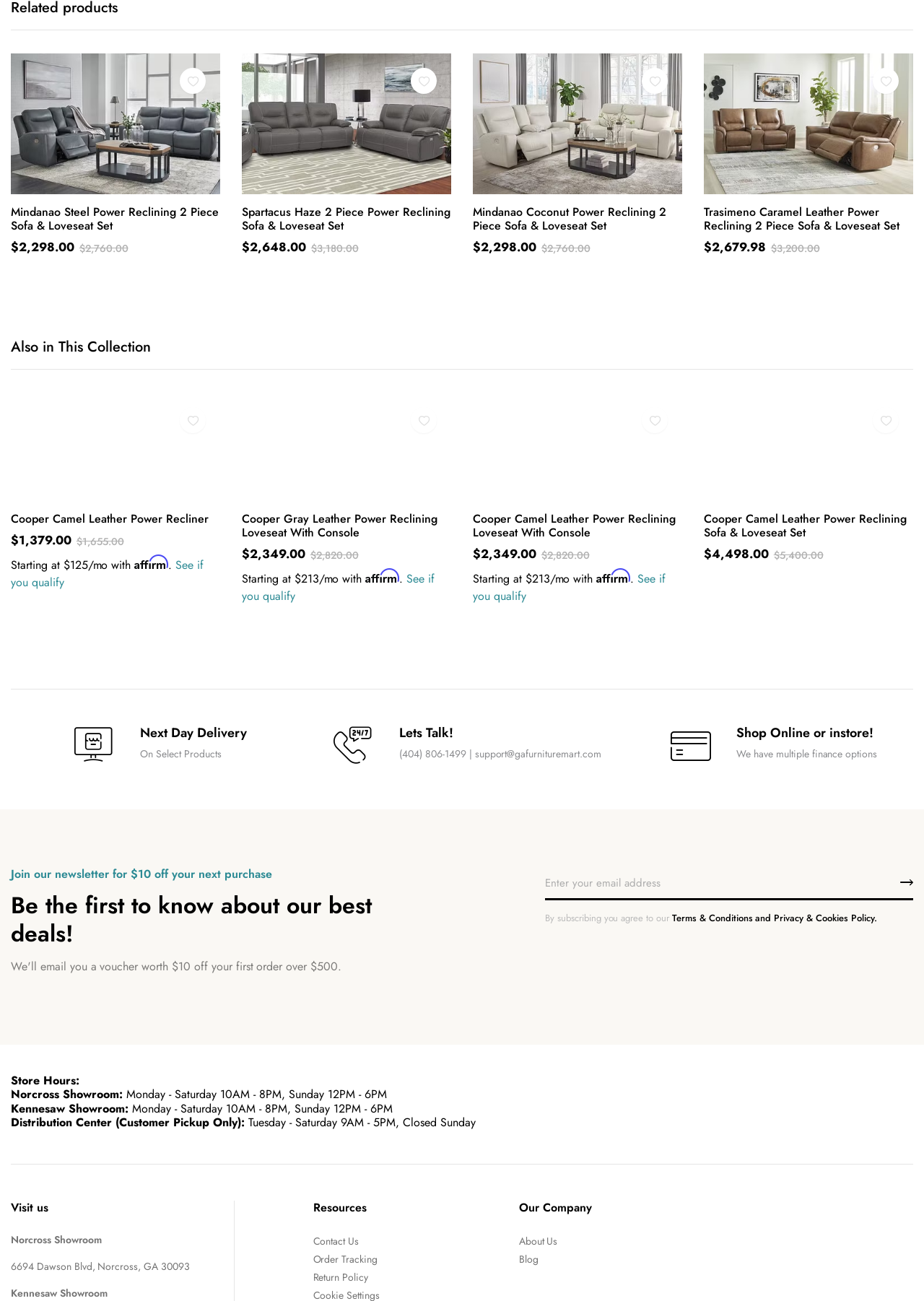Locate the bounding box coordinates of the element you need to click to accomplish the task described by this instruction: "Go to IR Office".

None